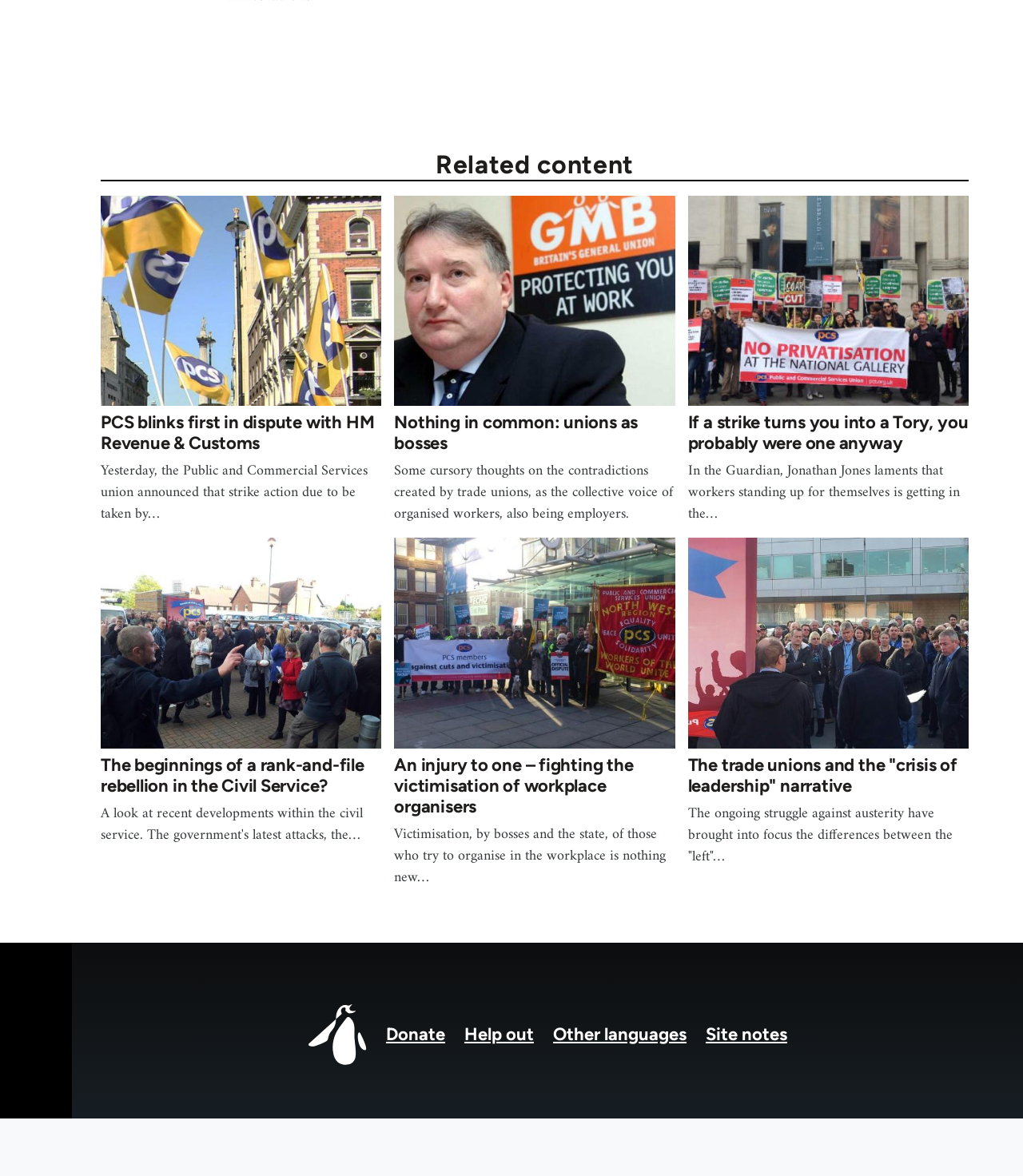Give a one-word or short phrase answer to the question: 
What is the title of the first article?

PCS blinks first in dispute with HM Revenue & Customs